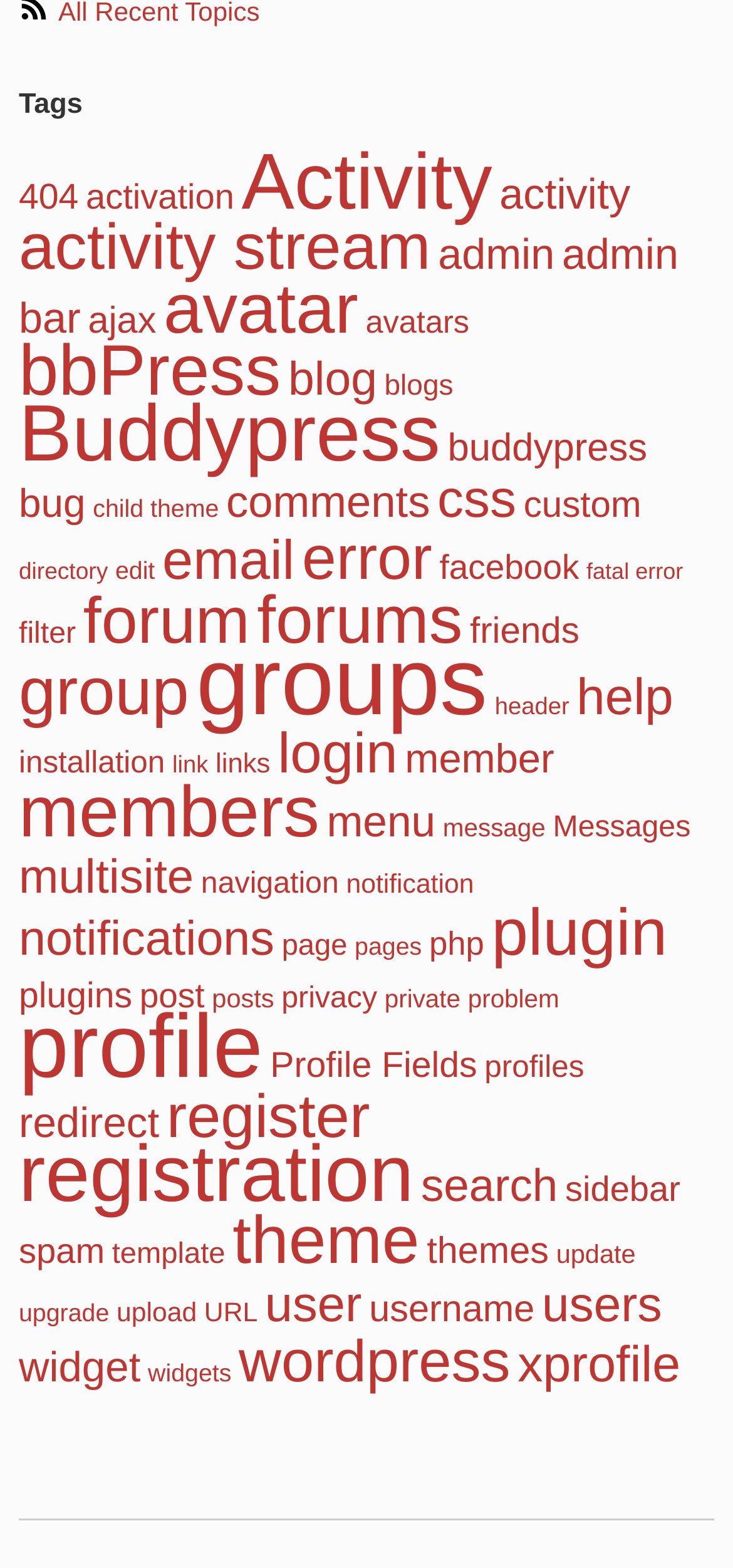Can you identify the bounding box coordinates of the clickable region needed to carry out this instruction: 'Click on '404''? The coordinates should be four float numbers within the range of 0 to 1, stated as [left, top, right, bottom].

[0.026, 0.114, 0.107, 0.139]